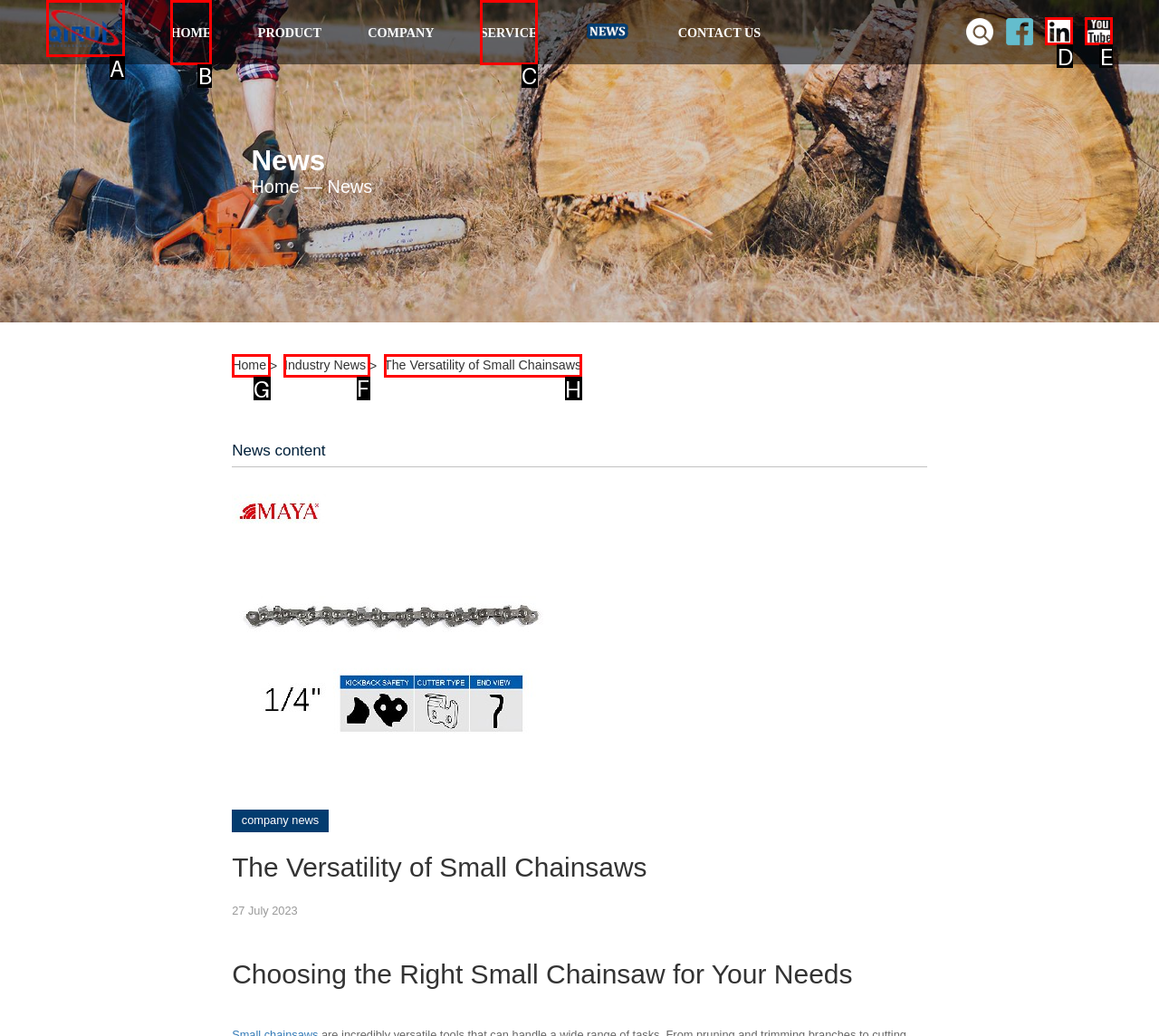Identify the letter of the correct UI element to fulfill the task: Check the Industry News link from the given options in the screenshot.

F